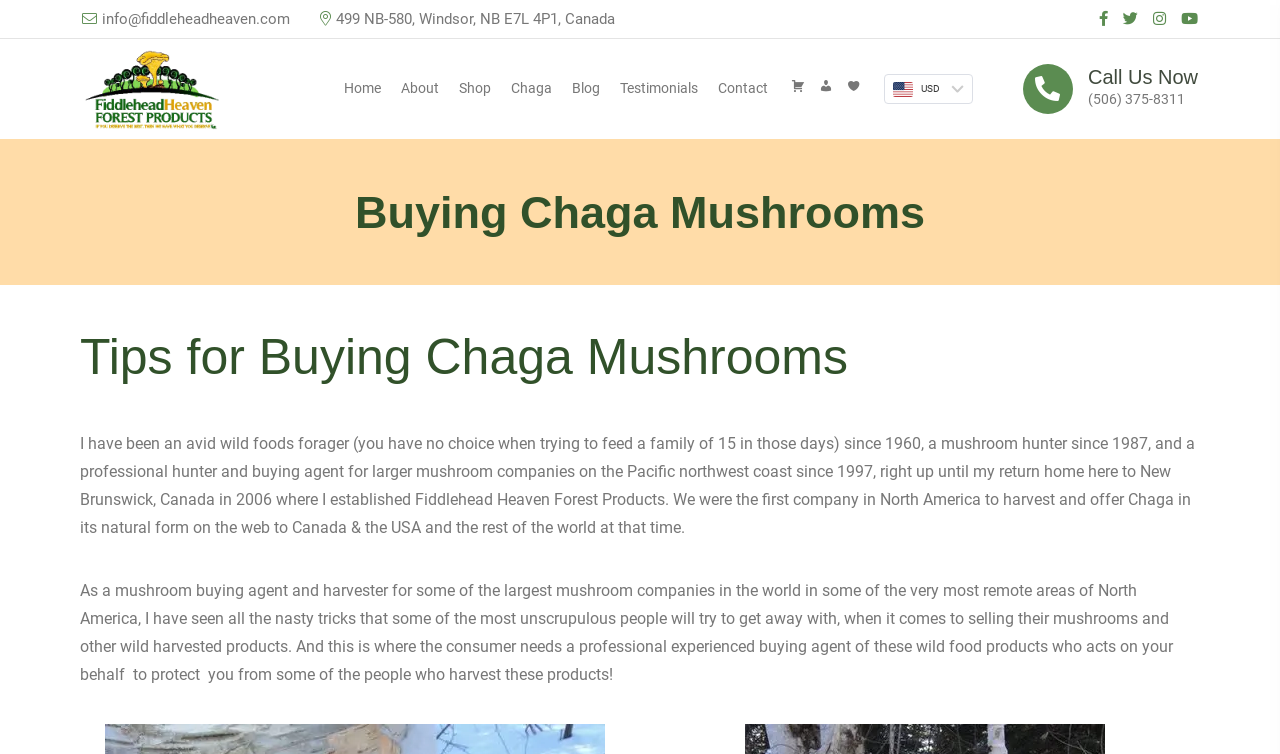Where is the company located?
Answer the question with just one word or phrase using the image.

Windsor, NB E7L 4P1, Canada